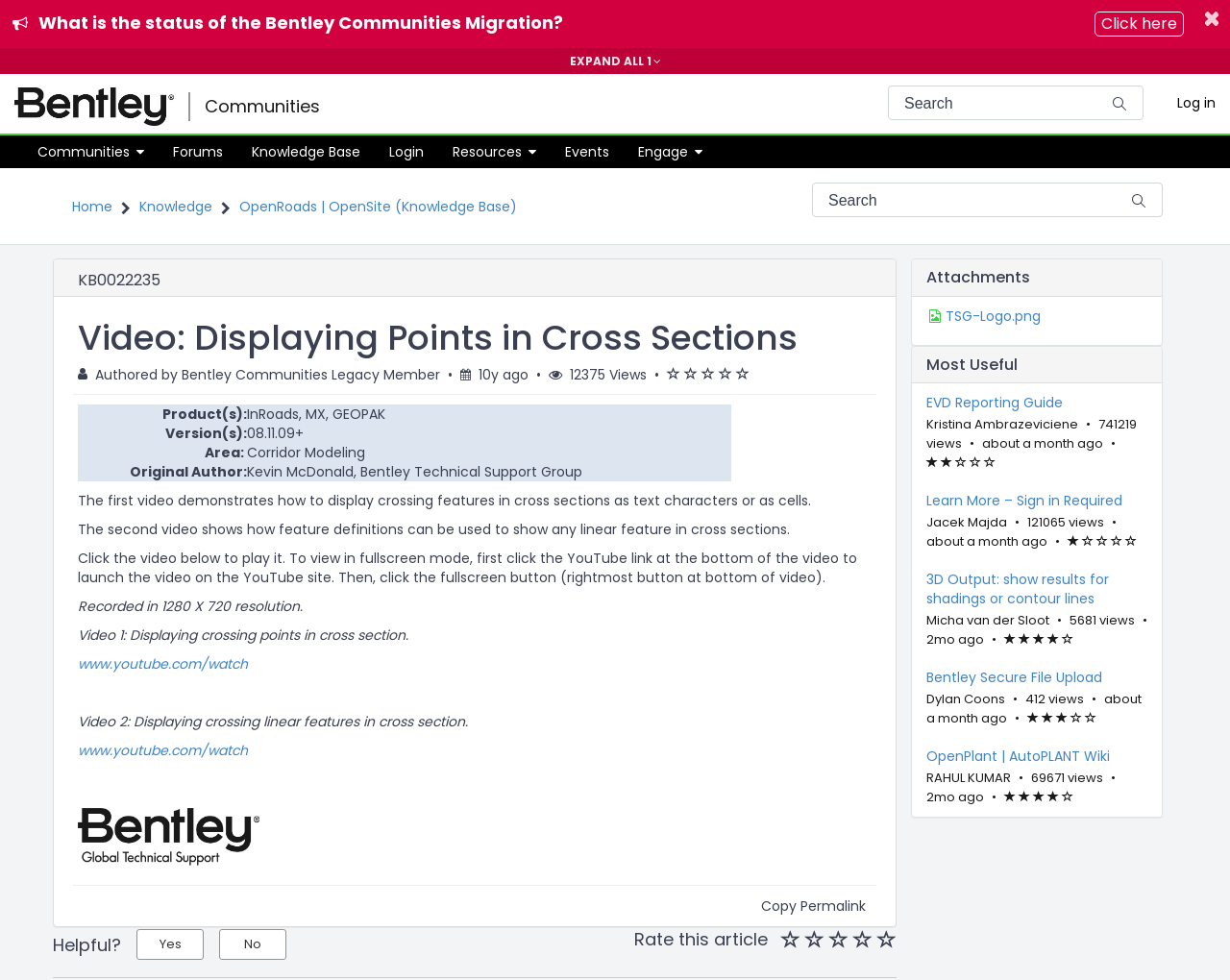Give a one-word or one-phrase response to the question: 
What is the text of the first link on the webpage?

Go to homepage